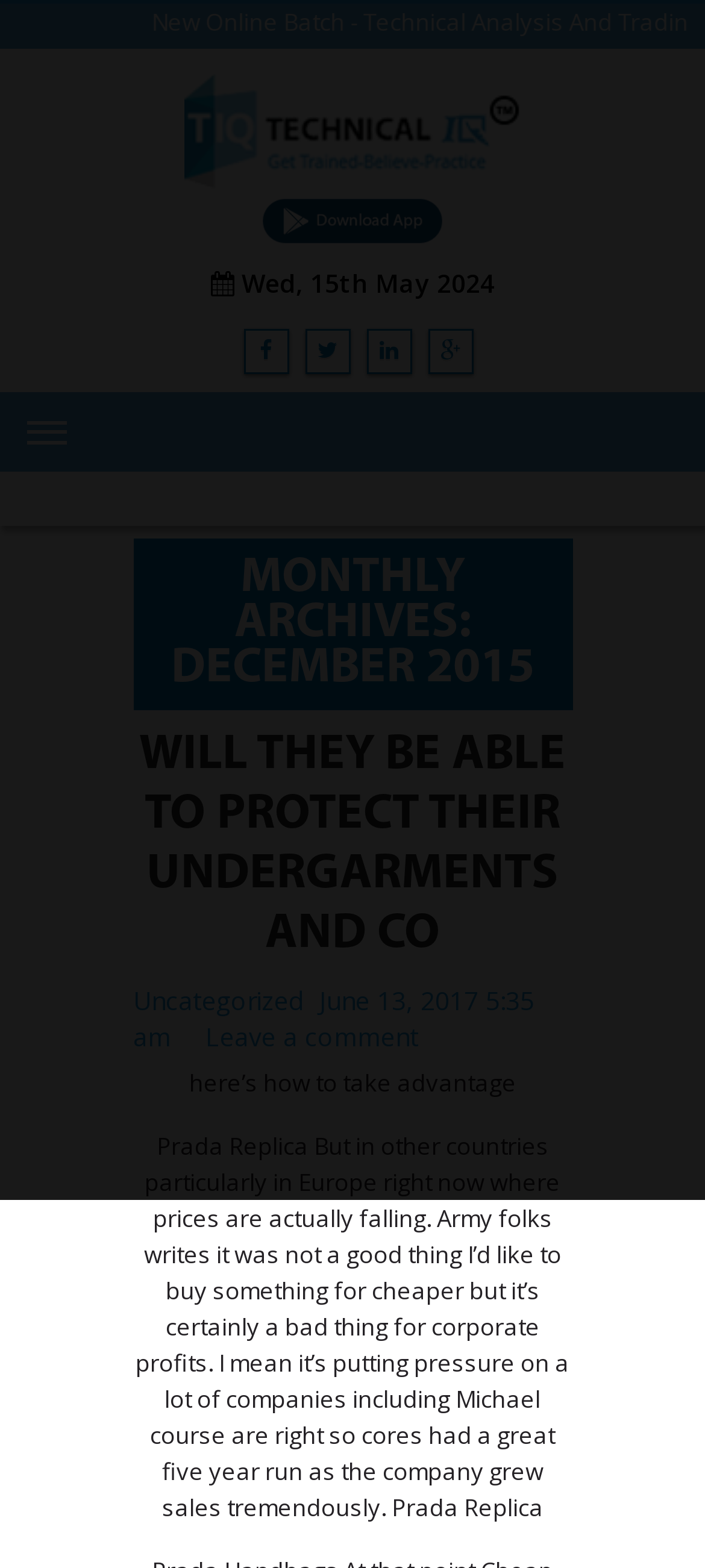Given the element description, predict the bounding box coordinates in the format (top-left x, top-left y, bottom-right x, bottom-right y). Make sure all values are between 0 and 1. Here is the element description: title="Technical IQ"

[0.26, 0.071, 0.74, 0.092]